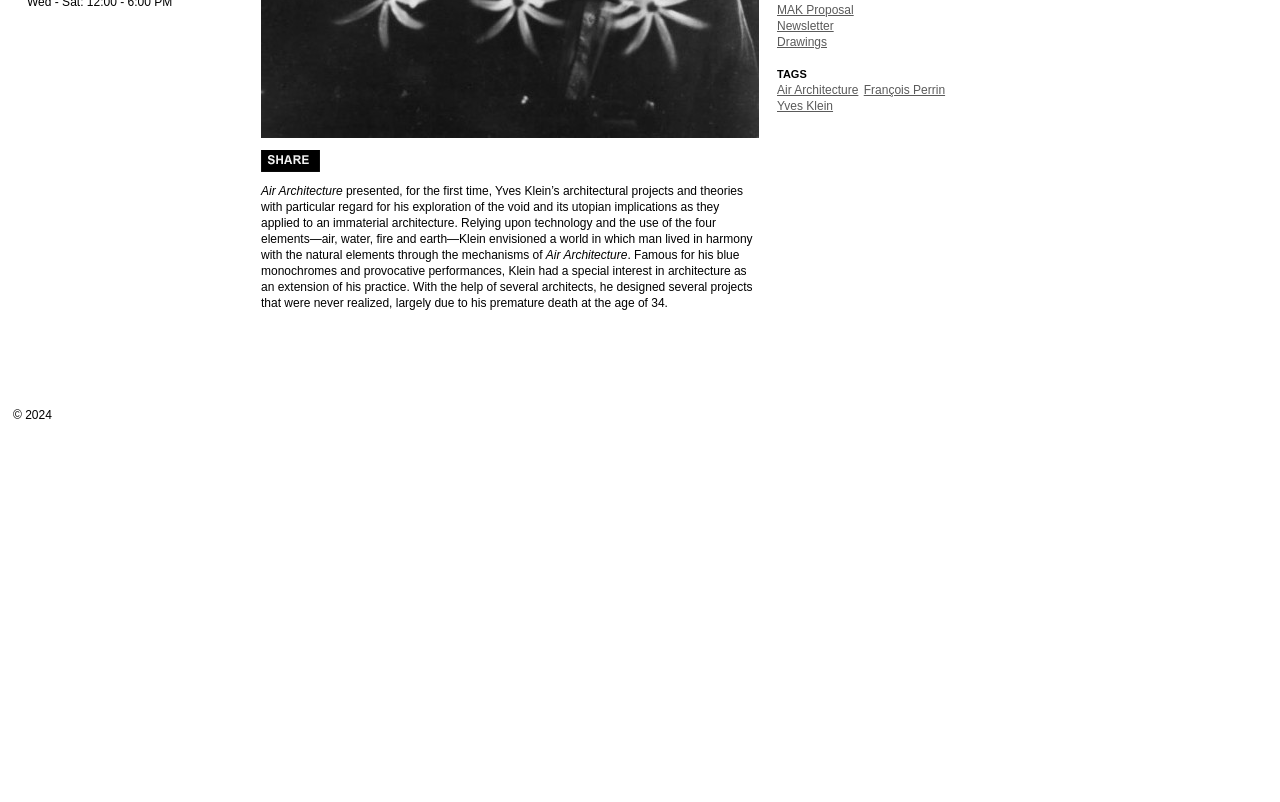Find the bounding box of the web element that fits this description: "MAK Proposal".

[0.607, 0.004, 0.667, 0.021]